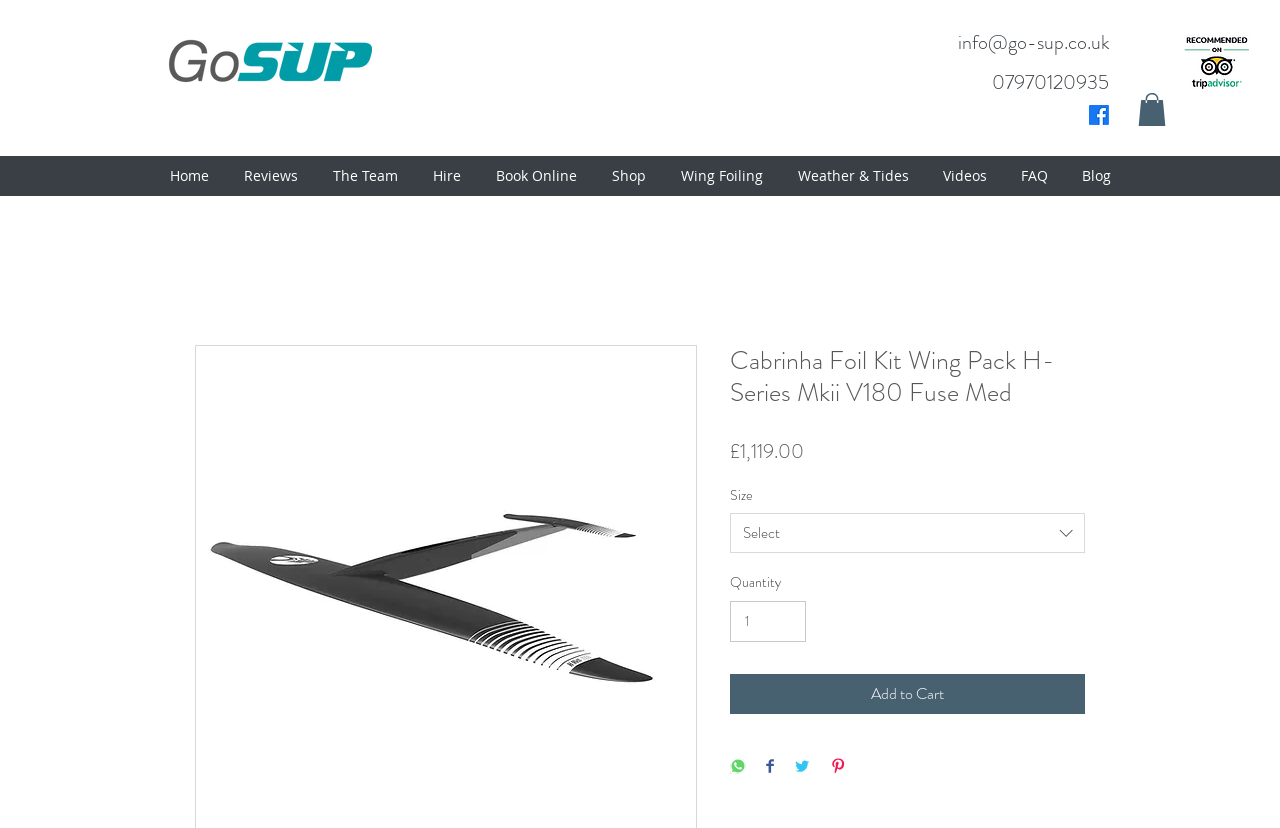Determine the bounding box coordinates of the target area to click to execute the following instruction: "Go to the 'Home' page."

[0.121, 0.195, 0.179, 0.231]